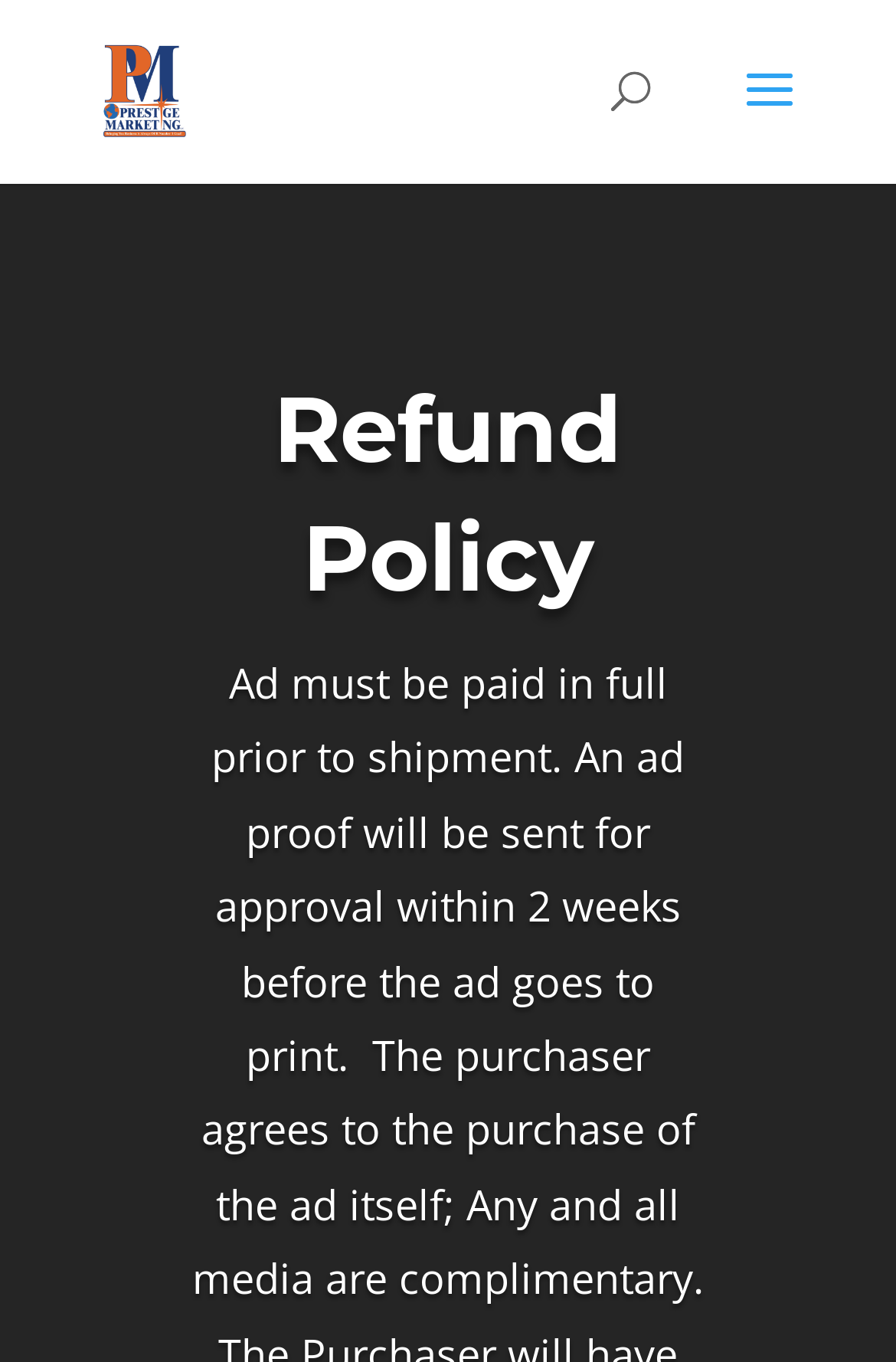Identify the bounding box coordinates for the UI element described as follows: "alt="Prestige Marketing LLC"". Ensure the coordinates are four float numbers between 0 and 1, formatted as [left, top, right, bottom].

[0.11, 0.049, 0.212, 0.081]